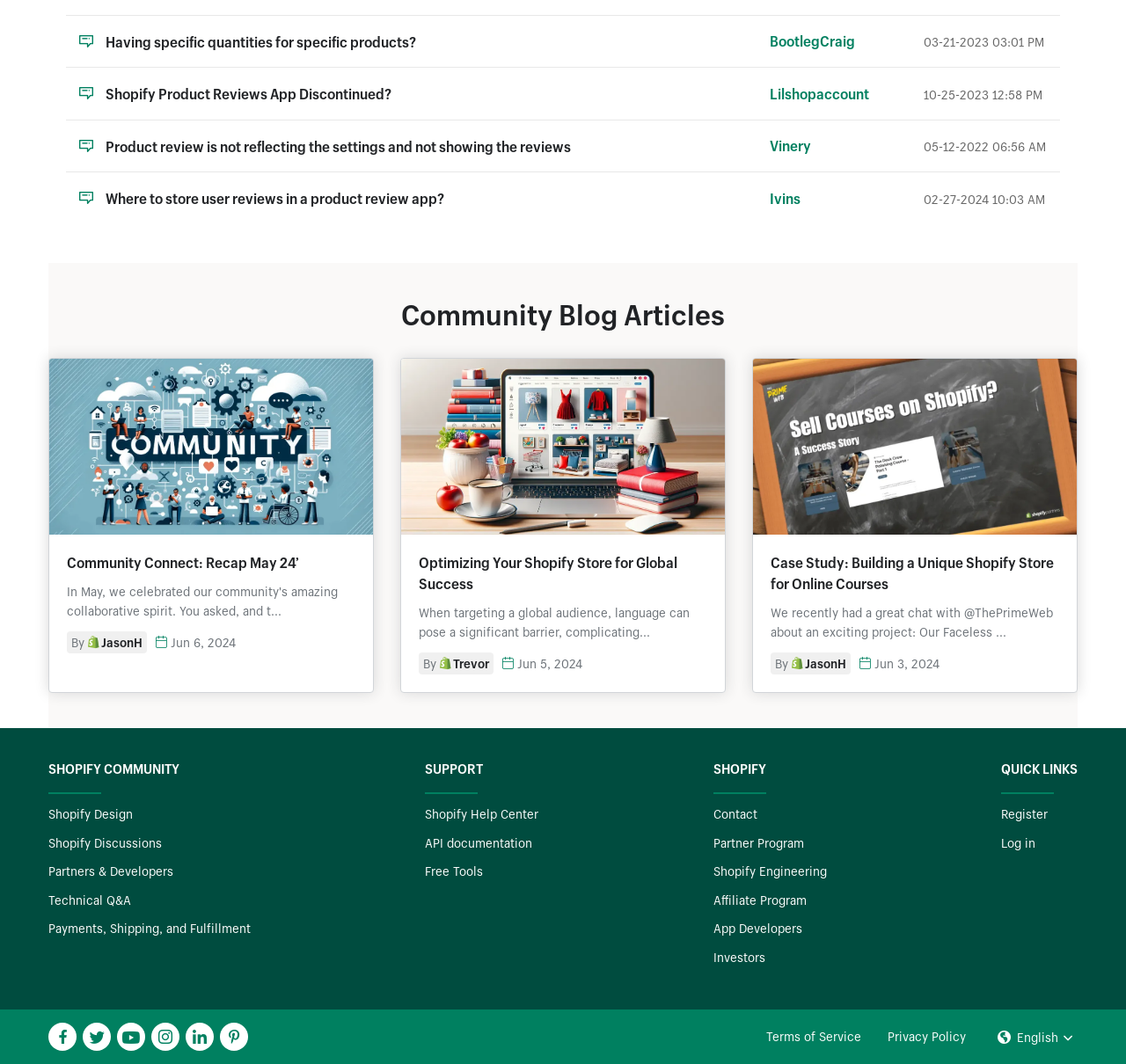What is the name of the user who posted the forum topic 'Having specific quantities for specific products?'
Please respond to the question with a detailed and informative answer.

I found the answer by looking at the forum topics, where I saw a link 'Having specific quantities for specific products?' with a 'BootlegCraig' text above it, which indicates the user who posted the topic.